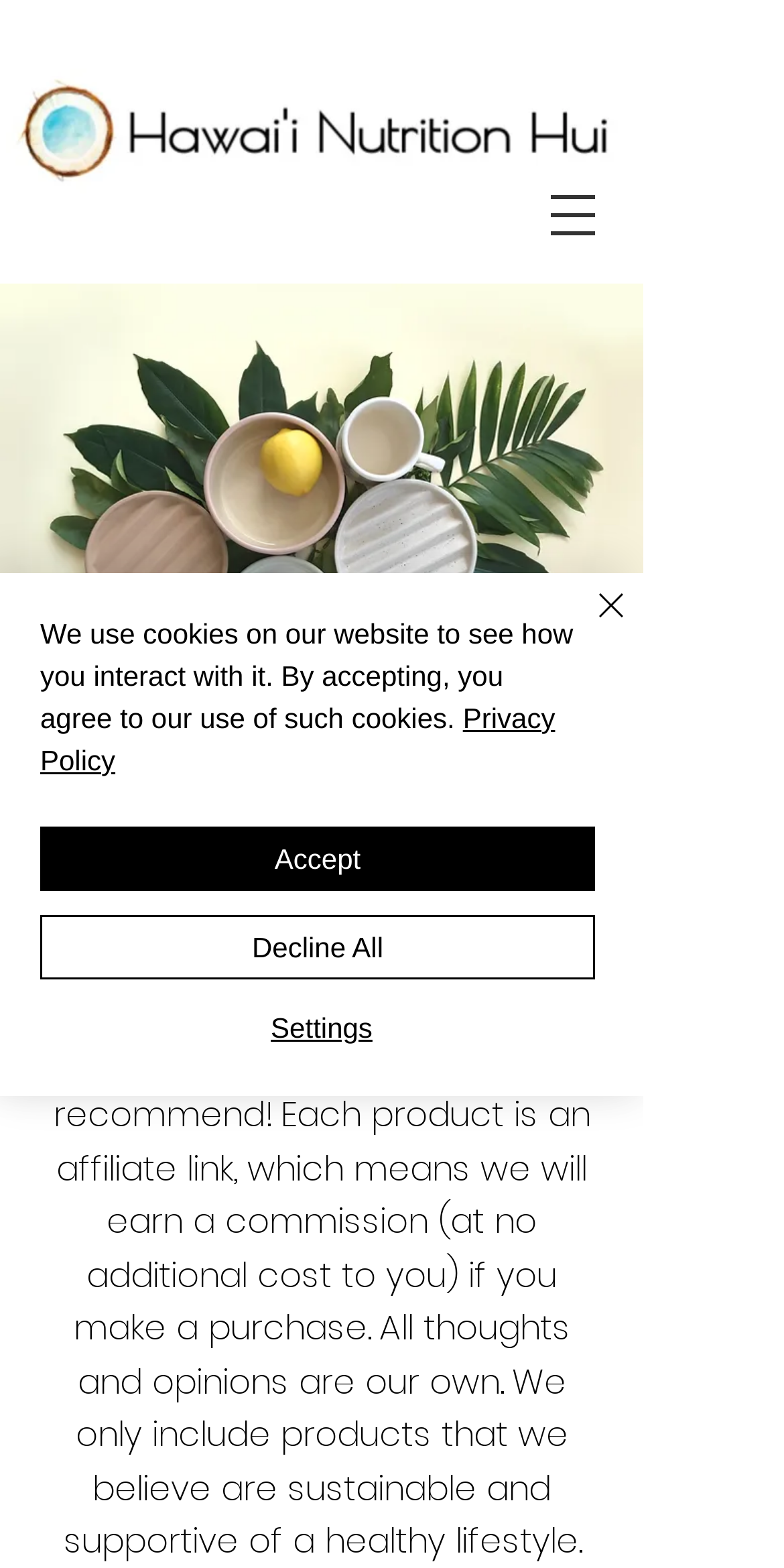What is the title of the main section of the page?
Examine the webpage screenshot and provide an in-depth answer to the question.

The title of the main section of the page is 'Shop my Favorite Wellness Products', which is a heading element located at the top of the page with a bounding box coordinate of [0.051, 0.523, 0.769, 0.613].